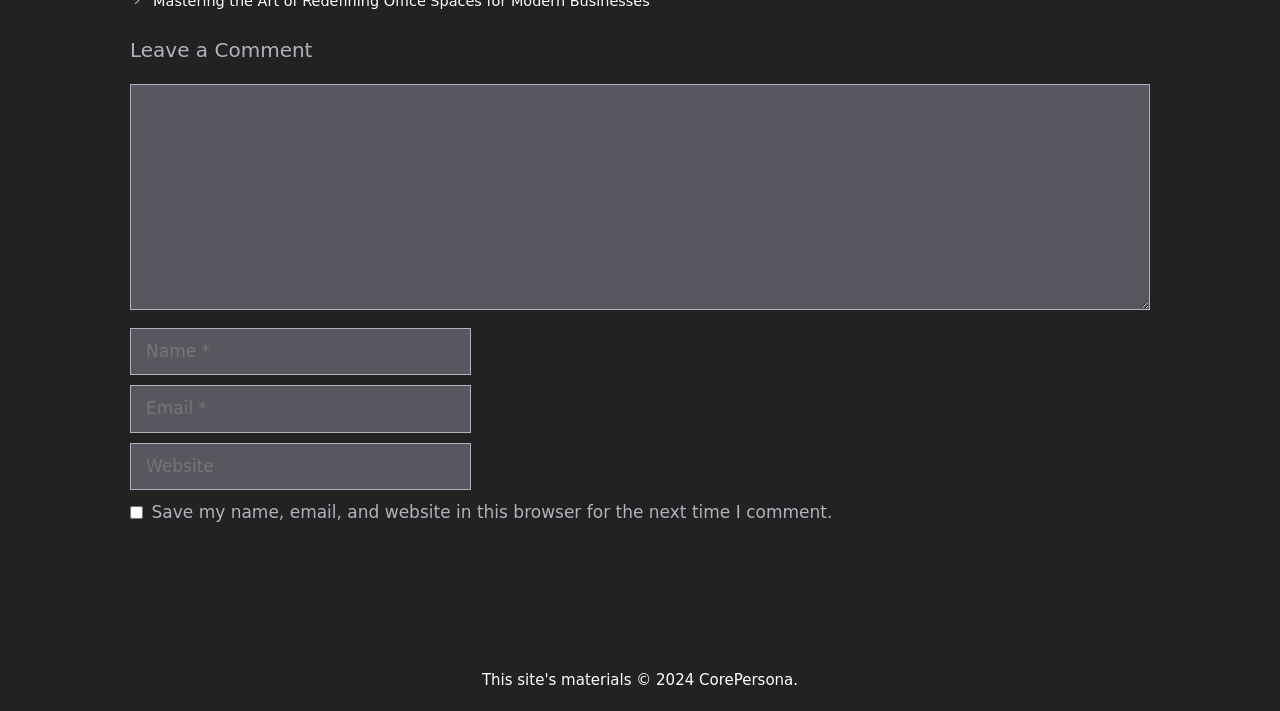Answer briefly with one word or phrase:
What is the link 'CorePersona'?

A link